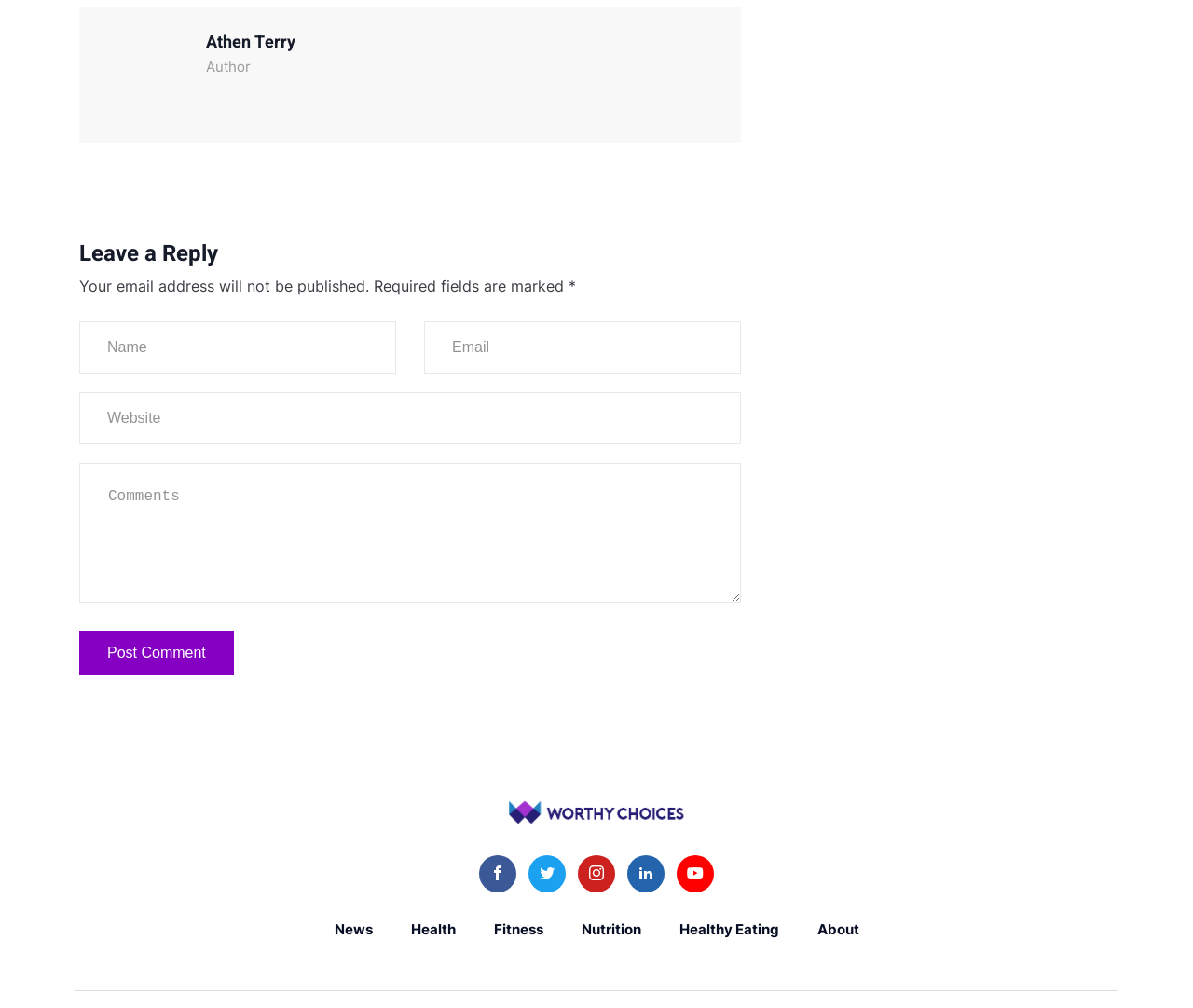Can you specify the bounding box coordinates of the area that needs to be clicked to fulfill the following instruction: "Leave a comment"?

[0.066, 0.459, 0.621, 0.598]